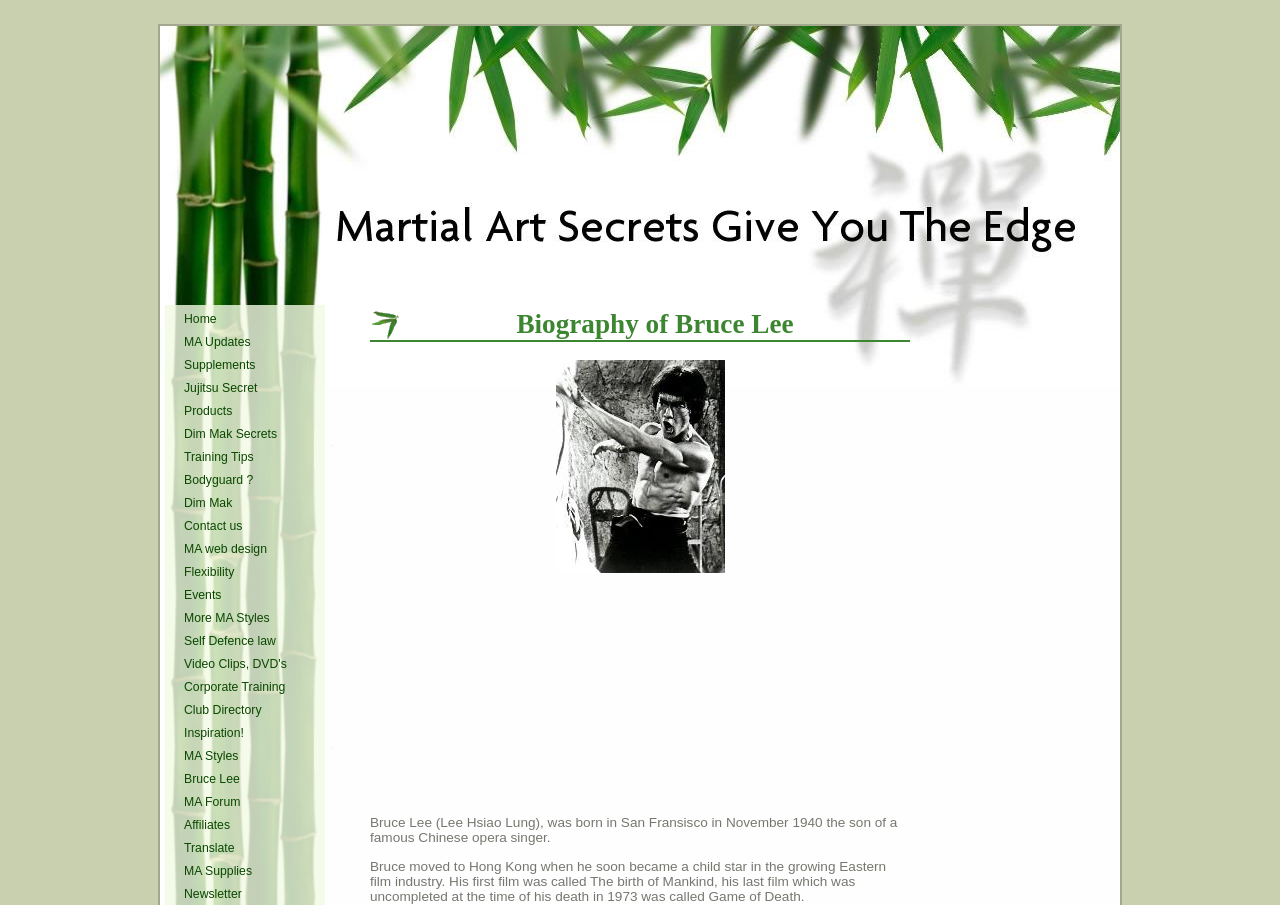Please identify the bounding box coordinates of the clickable area that will allow you to execute the instruction: "View the 'Biography of Bruce Lee' heading".

[0.289, 0.341, 0.711, 0.377]